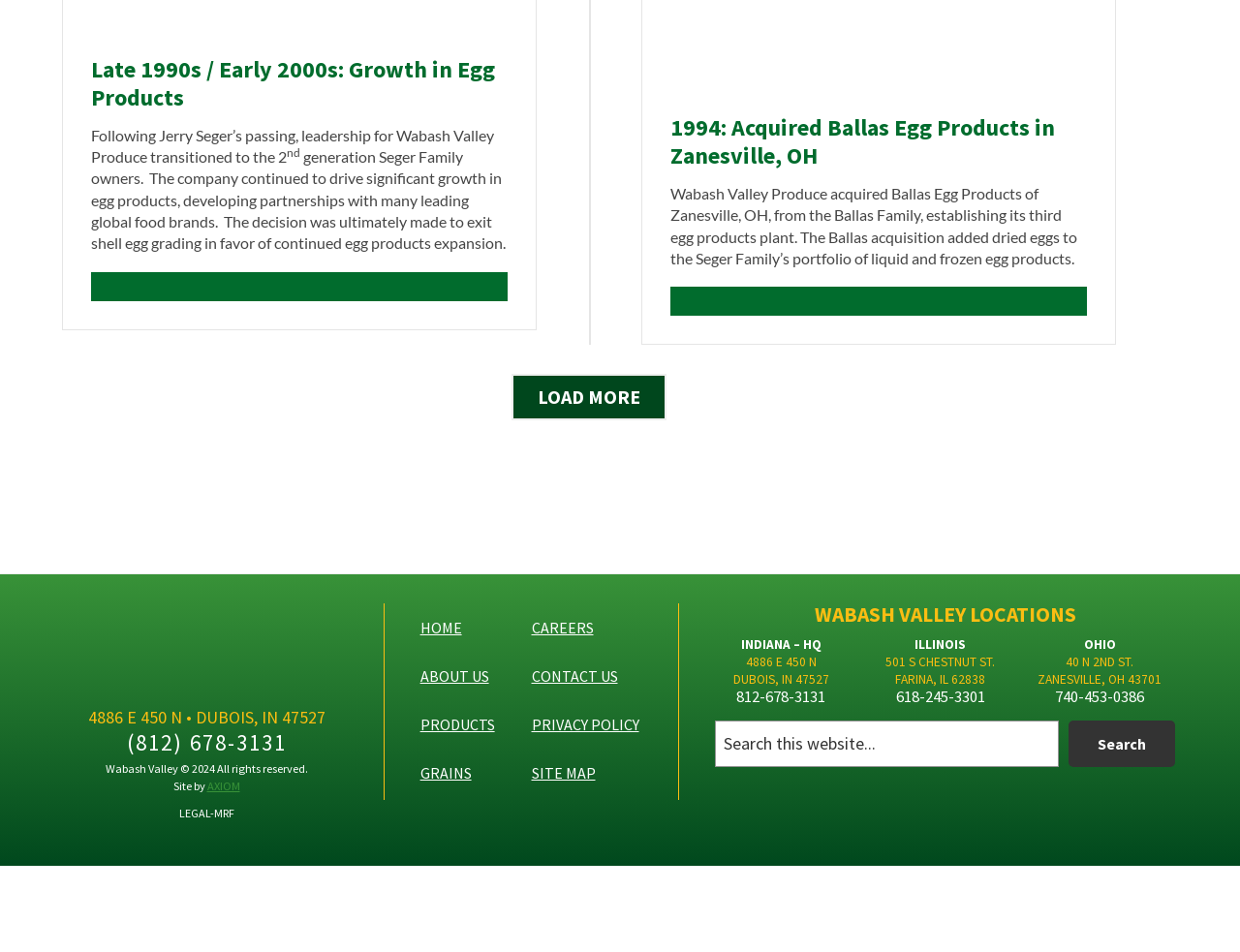What is the phone number of the Indiana location? Based on the image, give a response in one word or a short phrase.

(812) 678-3131